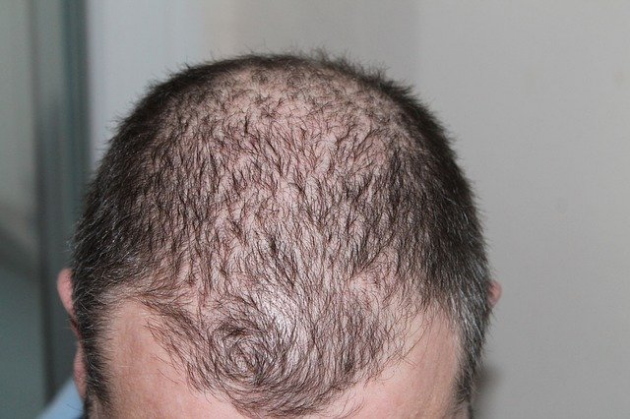Explain in detail what you see in the image.

This image features the scalp of a man experiencing hair loss, showcasing a distinct pattern associated with androgenic alopecia. The photograph captures the top view of his head, revealing sparse hair coverage primarily on the crown and receding near the temples. This condition is characterized by gradual thinning and baldness, reflecting the early stages of hair loss typical in some individuals. The context around this image relates to discussions on effective hair regrowth treatments, such as laser caps, which are designed to stimulate hair follicles and promote hair growth.